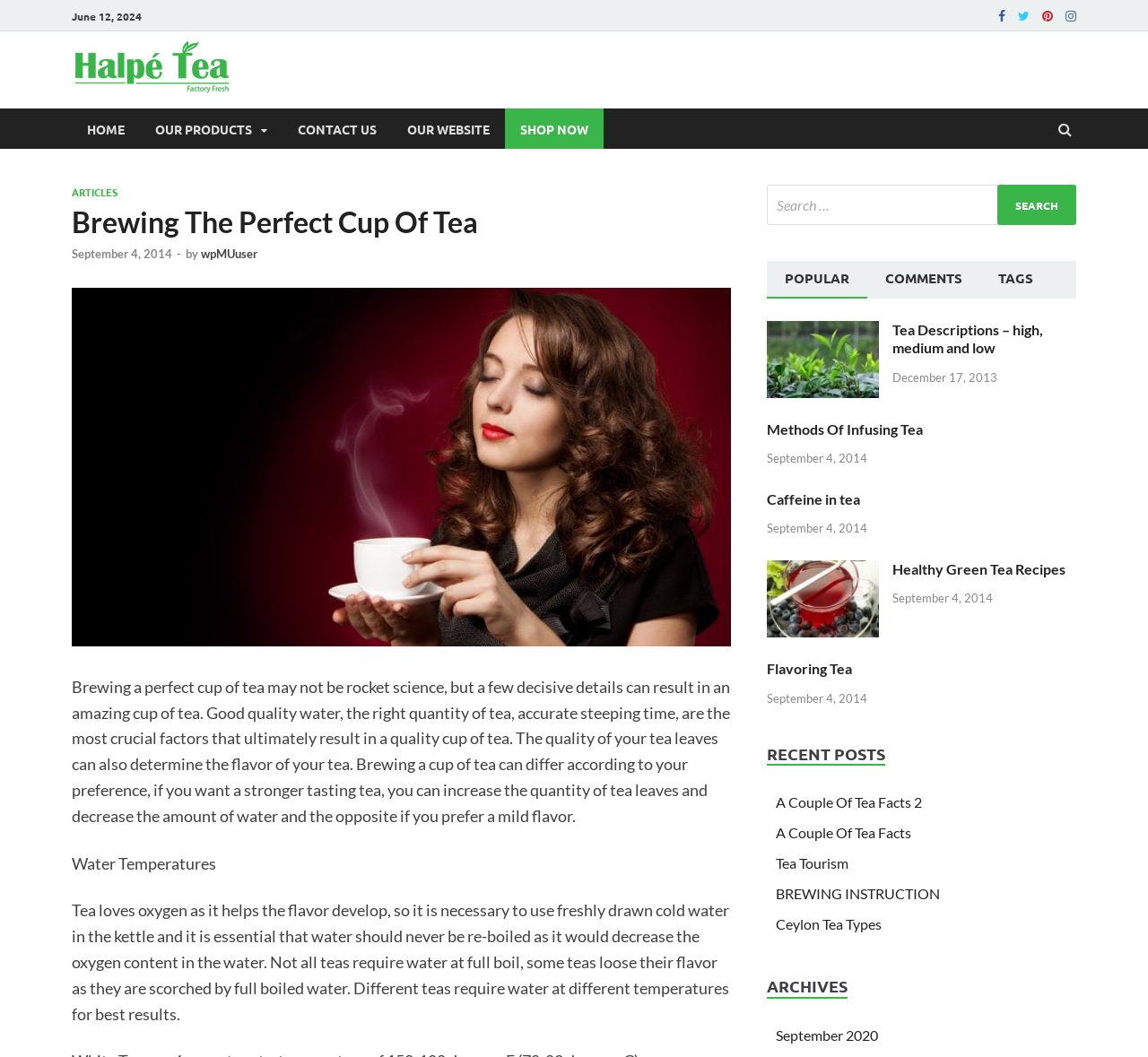Present a detailed account of what is displayed on the webpage.

This webpage is about Halpe Tea, a blog that focuses on tea-related topics. At the top of the page, there is a horizontal navigation menu with links to "HOME", "OUR PRODUCTS", "CONTACT US", "OUR WEBSITE", and "SHOP NOW". Below this menu, there is a header section with a link to "ARTICLES" and a heading that reads "Brewing The Perfect Cup Of Tea". 

To the right of the header section, there is a search bar with a button labeled "SEARCH". Below the search bar, there are three tabs: "POPULAR", "COMMENTS", and "TAGS". The "POPULAR" tab is currently selected and displays a list of popular articles, each with a title, a date, and a brief summary. The articles are arranged in a vertical list, with images accompanying some of the articles.

On the left side of the page, there is a section with links to social media platforms, including Facebook, Twitter, Pinterest, and Instagram. Below this section, there is a link to the blog's homepage, accompanied by a small image.

The main content of the page is divided into sections, each focusing on a specific aspect of tea, such as brewing instructions, tea descriptions, and flavoring tea. The sections are separated by headings and contain links to related articles, along with dates and brief summaries. There is also a section titled "RECENT POSTS" that lists several recent articles, and another section titled "ARCHIVES" that lists archives by month.